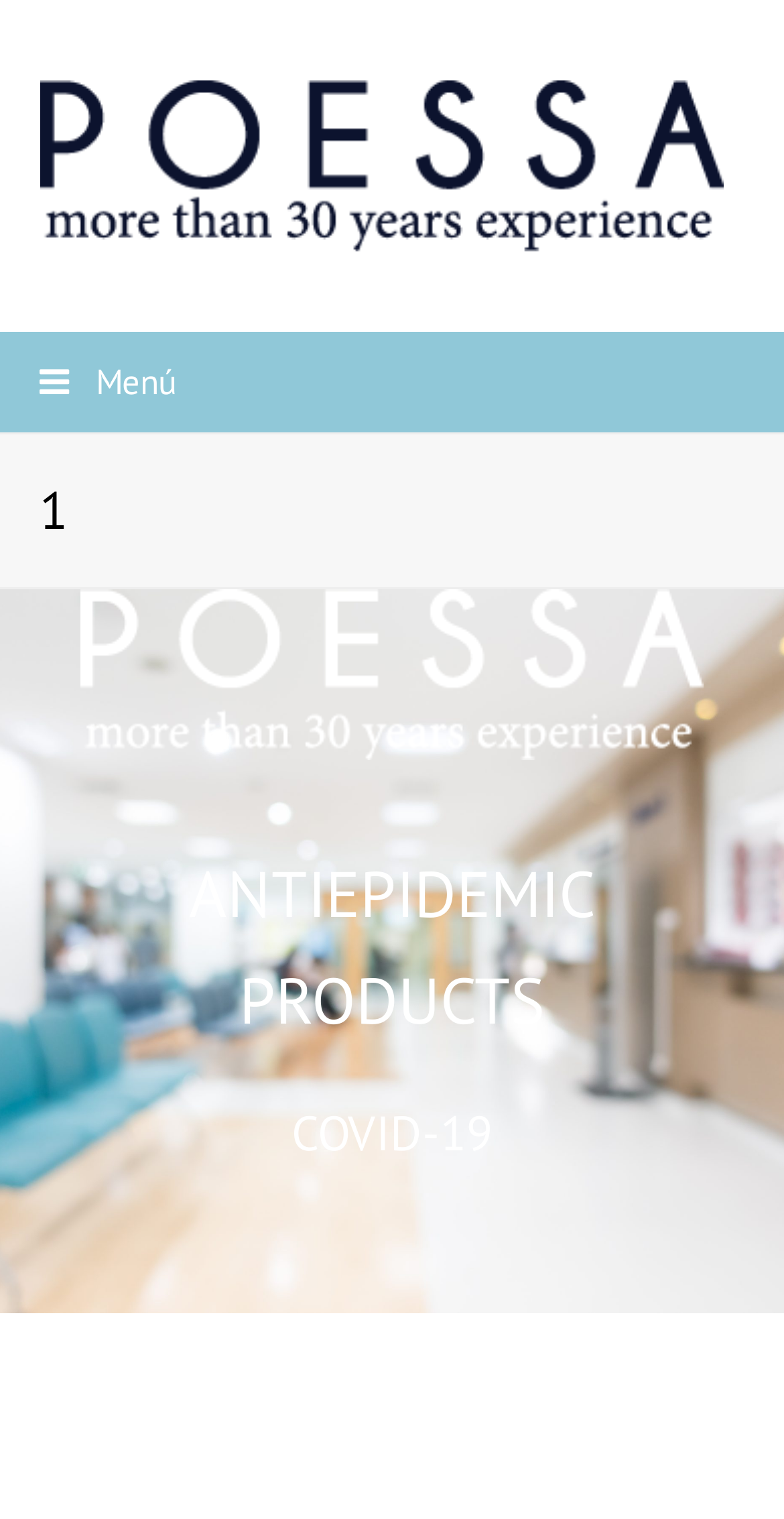Offer a detailed account of what is visible on the webpage.

The webpage is titled "1 – POESSA" and has a prominent logo image with the same name, located at the top-left corner of the page. Below the logo, there is a link labeled "POESSA" that spans almost the entire width of the page.

To the right of the logo, there is a menu link denoted by an icon and the text "Menú". This menu link is positioned slightly below the logo.

Further down the page, there is a header section that occupies the full width of the page. Within this section, there is a heading labeled "1" positioned near the top-left corner. Below the heading, there is a figure that takes up a significant portion of the page.

The page also features two blocks of text: "ANTIEPIDEMIC PRODUCTS" and "COVID-19", which are positioned below the figure and are centered horizontally on the page. The "ANTIEPIDEMIC PRODUCTS" text is located above the "COVID-19" text.